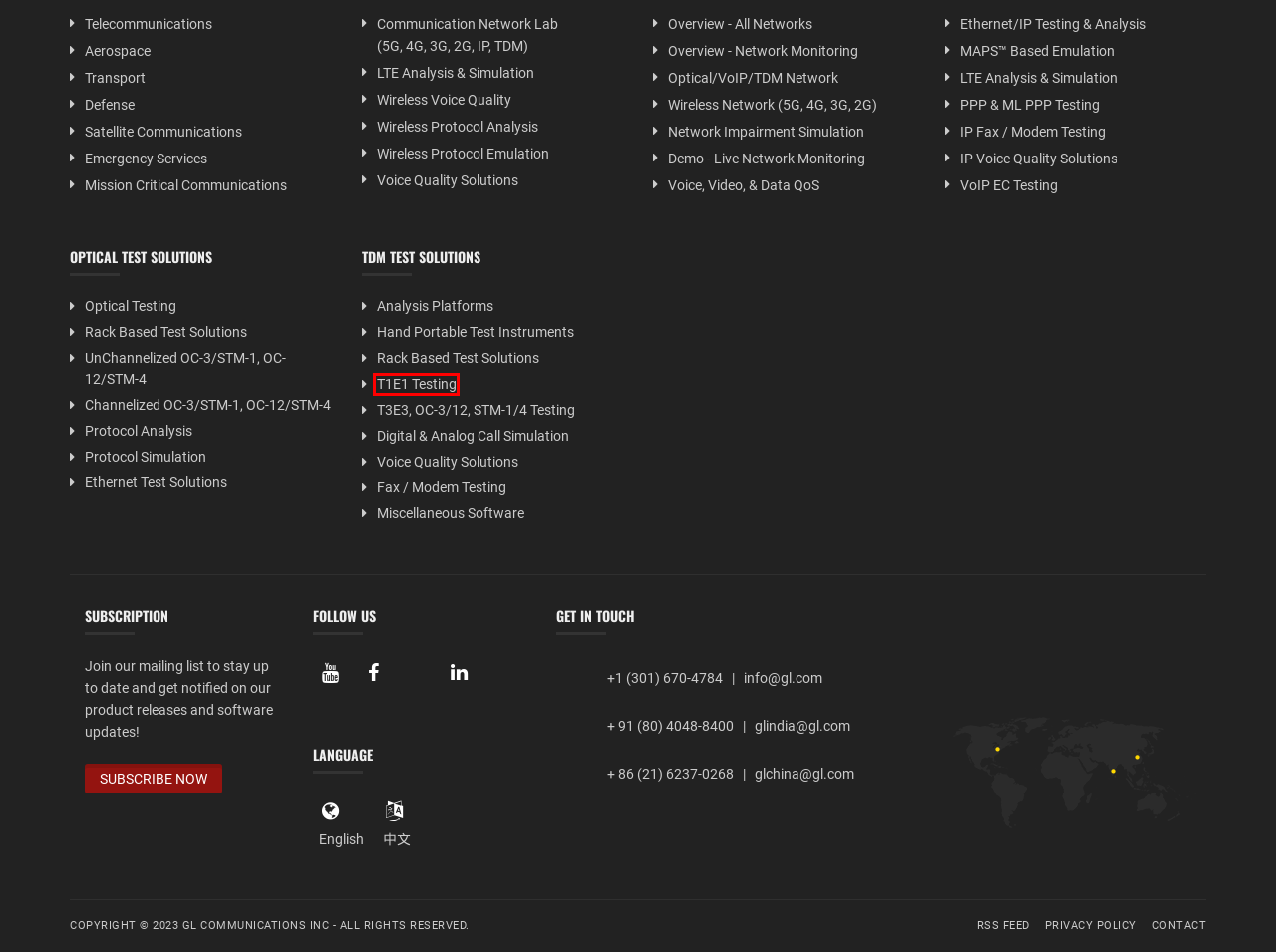A screenshot of a webpage is given, featuring a red bounding box around a UI element. Please choose the webpage description that best aligns with the new webpage after clicking the element in the bounding box. These are the descriptions:
A. Direct Access to T1 E1 DS0 on OC-3/12 STM-1/4 on LightSpeed1000™
B. Protocol Analyzer for TDM IP 2G 3G 4G Networks | Network Analysis and Monitoring
C. Network Testing & Monitoring Solutions
D. Wireless Network Simulation (5G, 4G, 3G, 2G, IP, TDM)
E. Technical Services
F. Echo Canceller Testing Solutions
G. PacketExpert™ - Multi-Functional Ethernet IP Tester | GL Communications Inc
H. T1 E1 Testing

H